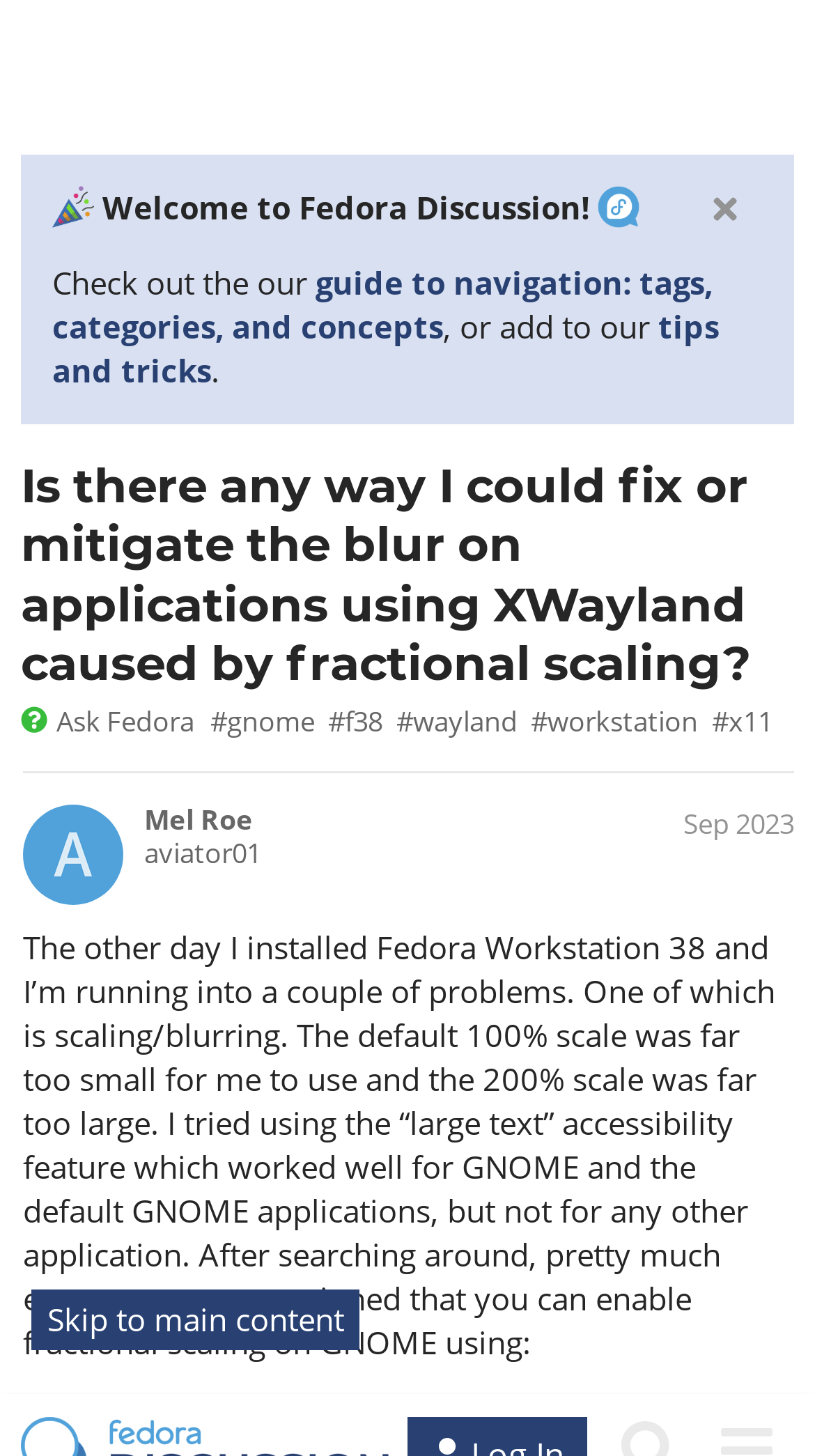Determine the bounding box coordinates of the clickable region to follow the instruction: "Click the 'Ask Fedora' link".

[0.137, 0.047, 0.35, 0.07]